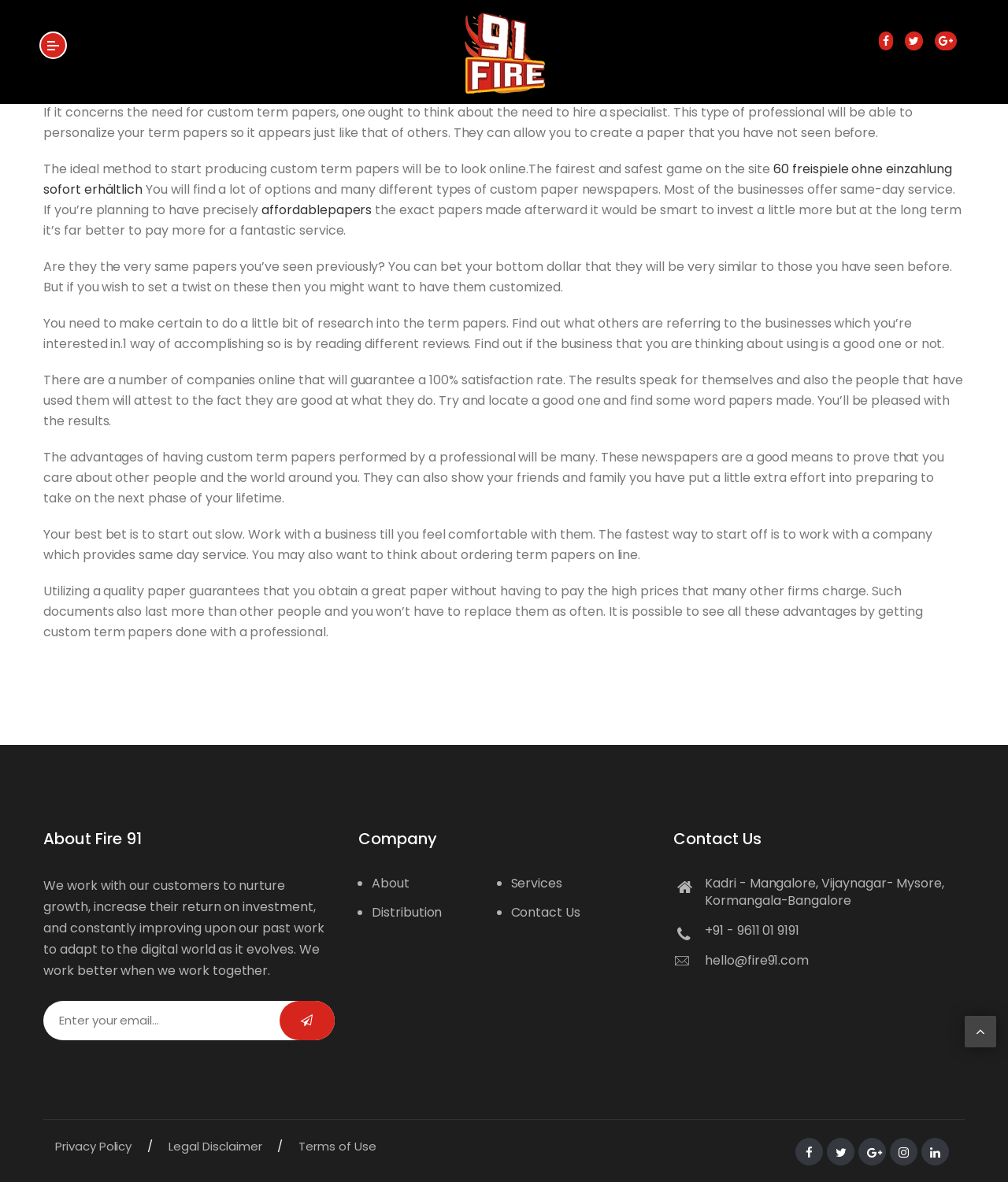By analyzing the image, answer the following question with a detailed response: How many offices does the company have?

The company has three offices, located in Kadri - Mangalore, Vijaynagar- Mysore, and Kormangala-Bangalore, as mentioned in the 'Contact Us' section.